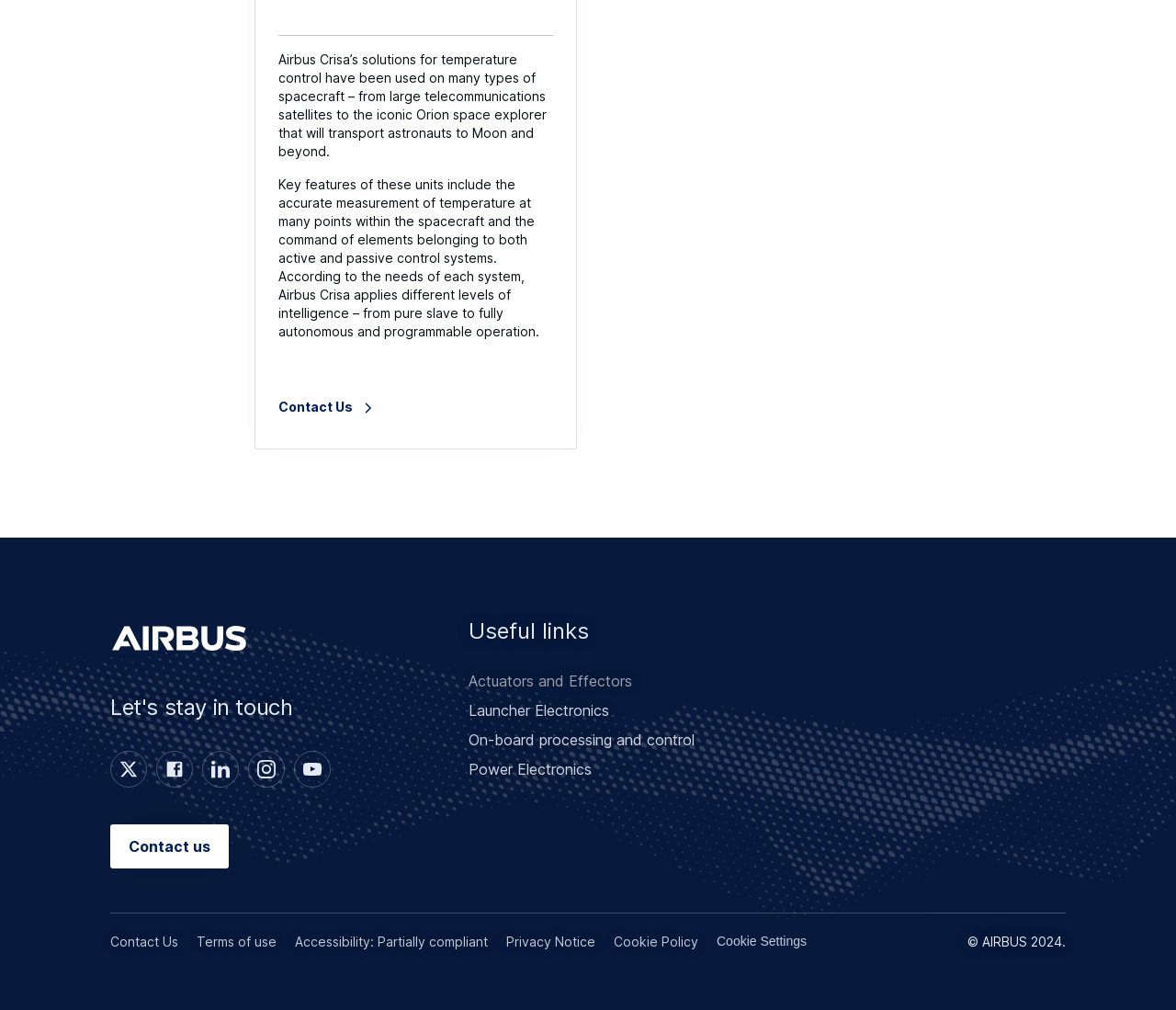Please determine the bounding box of the UI element that matches this description: Actuators and Effectors. The coordinates should be given as (top-left x, top-left y, bottom-right x, bottom-right y), with all values between 0 and 1.

[0.391, 0.66, 0.906, 0.689]